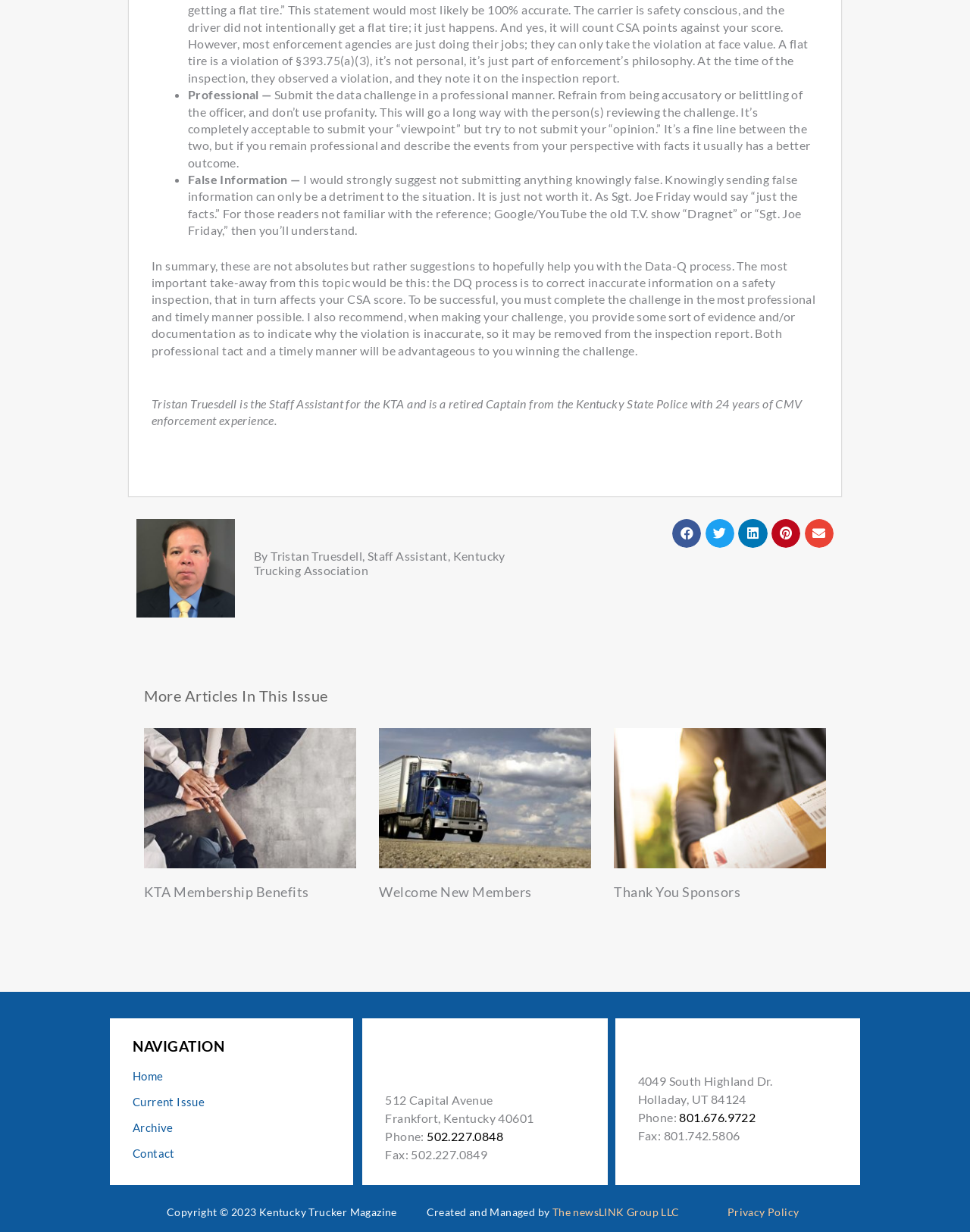Please identify the bounding box coordinates of the area that needs to be clicked to fulfill the following instruction: "Read the article Thank You Sponsors."

[0.633, 0.591, 0.852, 0.705]